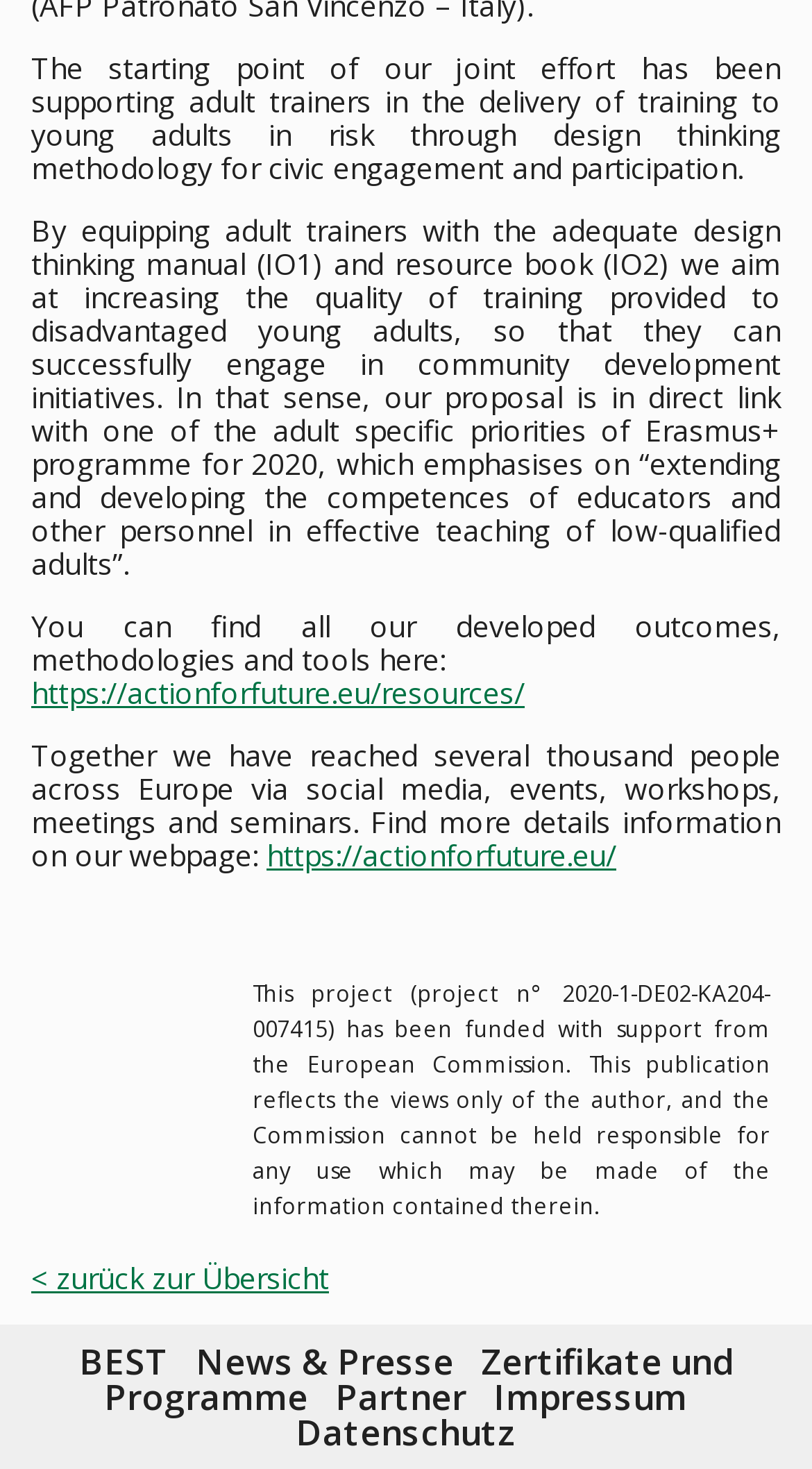Please find and report the bounding box coordinates of the element to click in order to perform the following action: "set individual data protection preferences". The coordinates should be expressed as four float numbers between 0 and 1, in the format [left, top, right, bottom].

[0.082, 0.031, 0.918, 0.09]